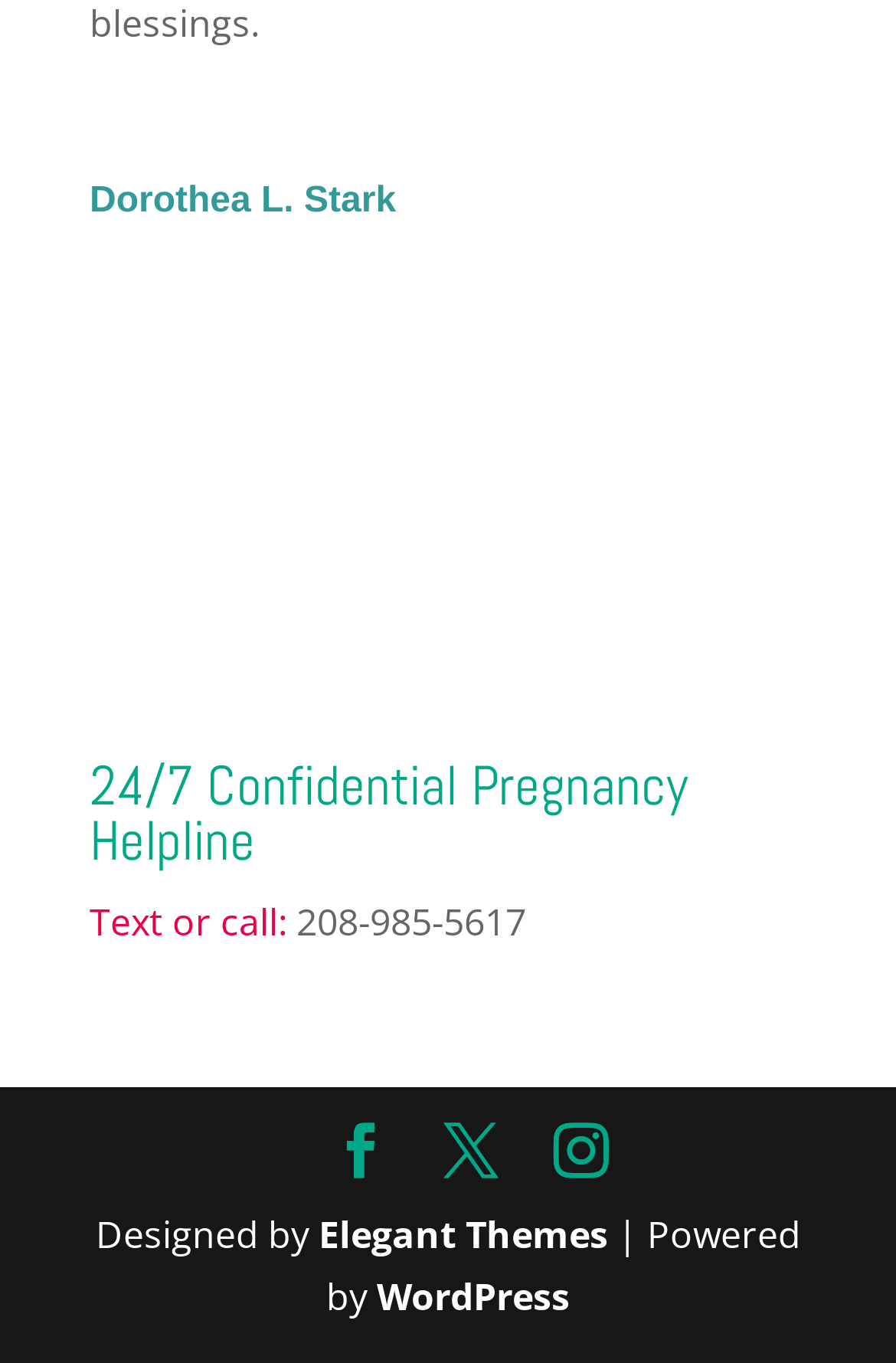Using the information in the image, give a detailed answer to the following question: How many social media links are there?

I counted the number of link elements with Unicode characters (, , ) at the bottom of the webpage, which are likely to be social media links.